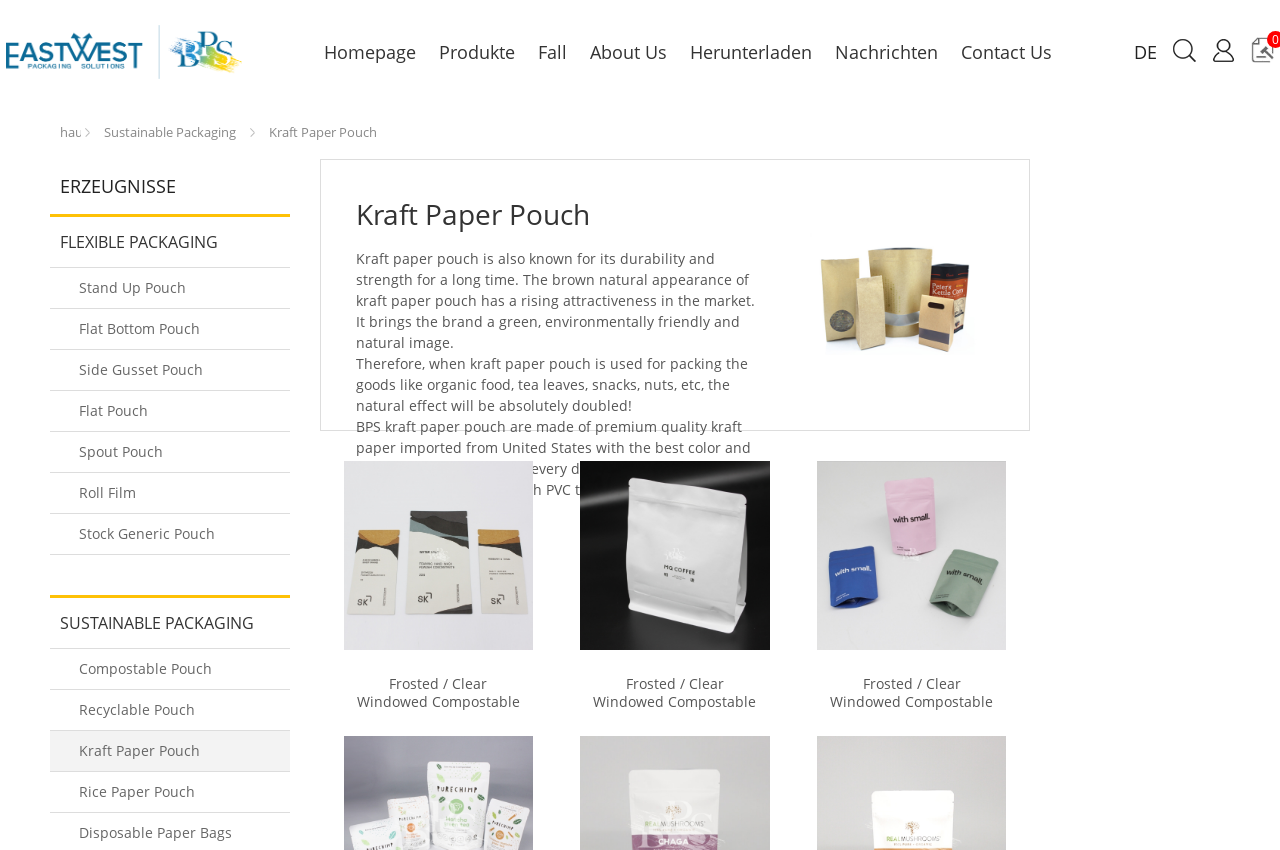Please predict the bounding box coordinates (top-left x, top-left y, bottom-right x, bottom-right y) for the UI element in the screenshot that fits the description: About

None